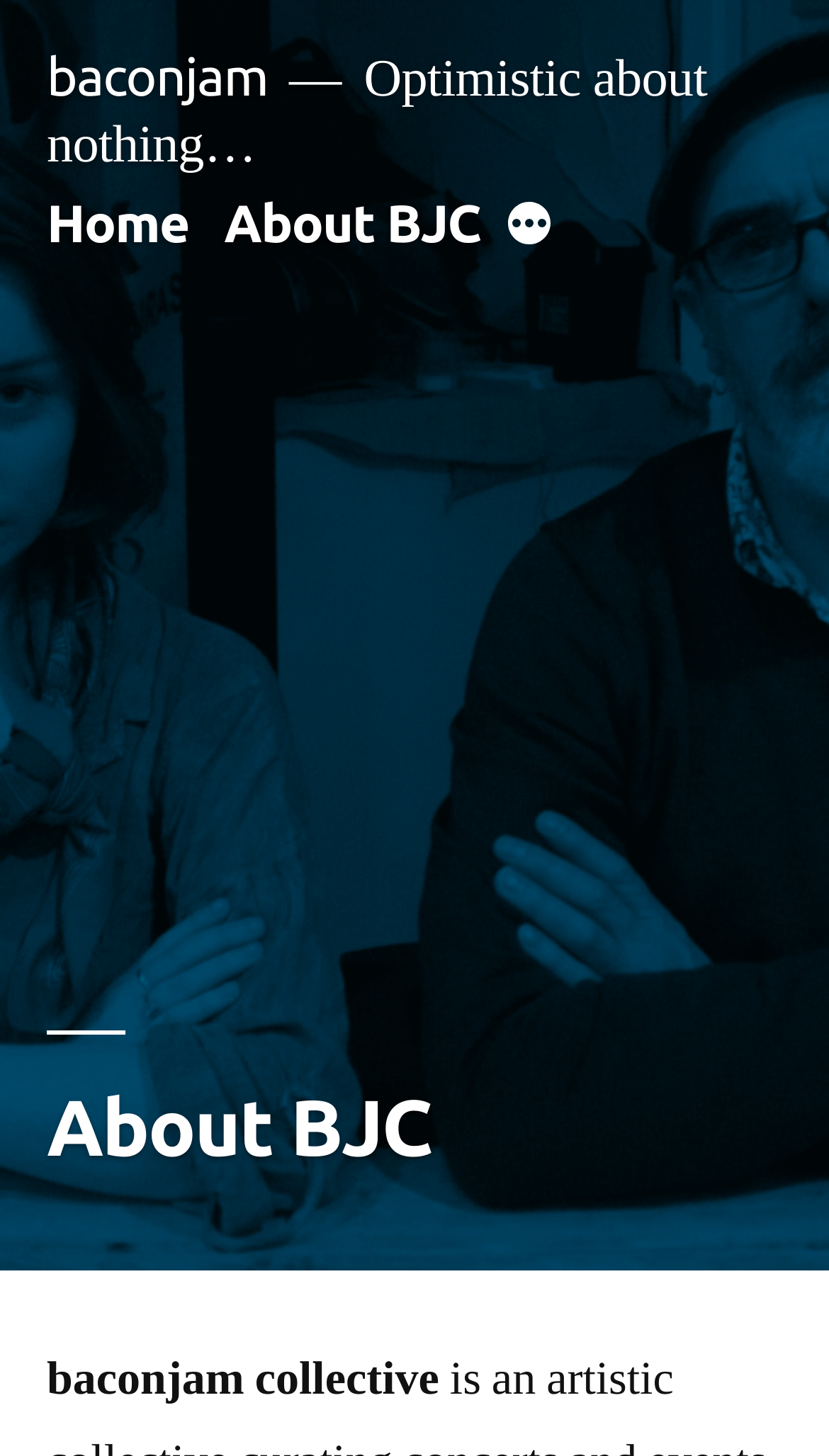Create an elaborate caption that covers all aspects of the webpage.

The webpage is about BJC, also known as baconjam. At the top left, there is a link to the website's homepage, labeled "baconjam". Next to it, there is a brief phrase "Optimistic about nothing…" which seems to be a tagline or a motto. 

Below the tagline, there is a top menu navigation bar that spans almost the entire width of the page. The menu is divided into two sections. The first section contains links to "Home" and "About BJC", with the latter being the current page. The second section has a link to "More", which has a dropdown menu that is not expanded by default. 

Further down the page, there is a large heading that reads "About BJC". Below this heading, there is a subheading that says "baconjam collective", which appears to be a description or a subtitle for the About BJC section.